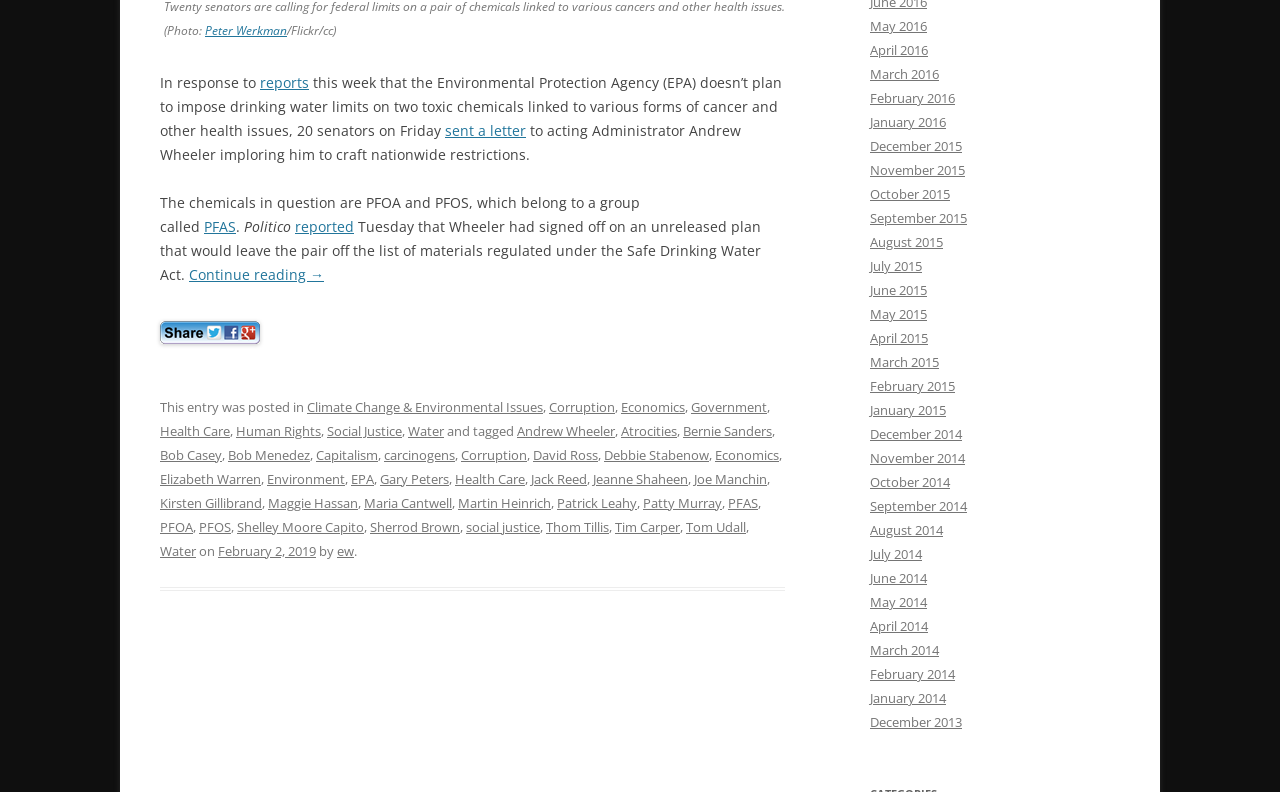Identify the bounding box coordinates of the element that should be clicked to fulfill this task: "View the article posted on 'February 2, 2019'". The coordinates should be provided as four float numbers between 0 and 1, i.e., [left, top, right, bottom].

[0.17, 0.684, 0.247, 0.707]